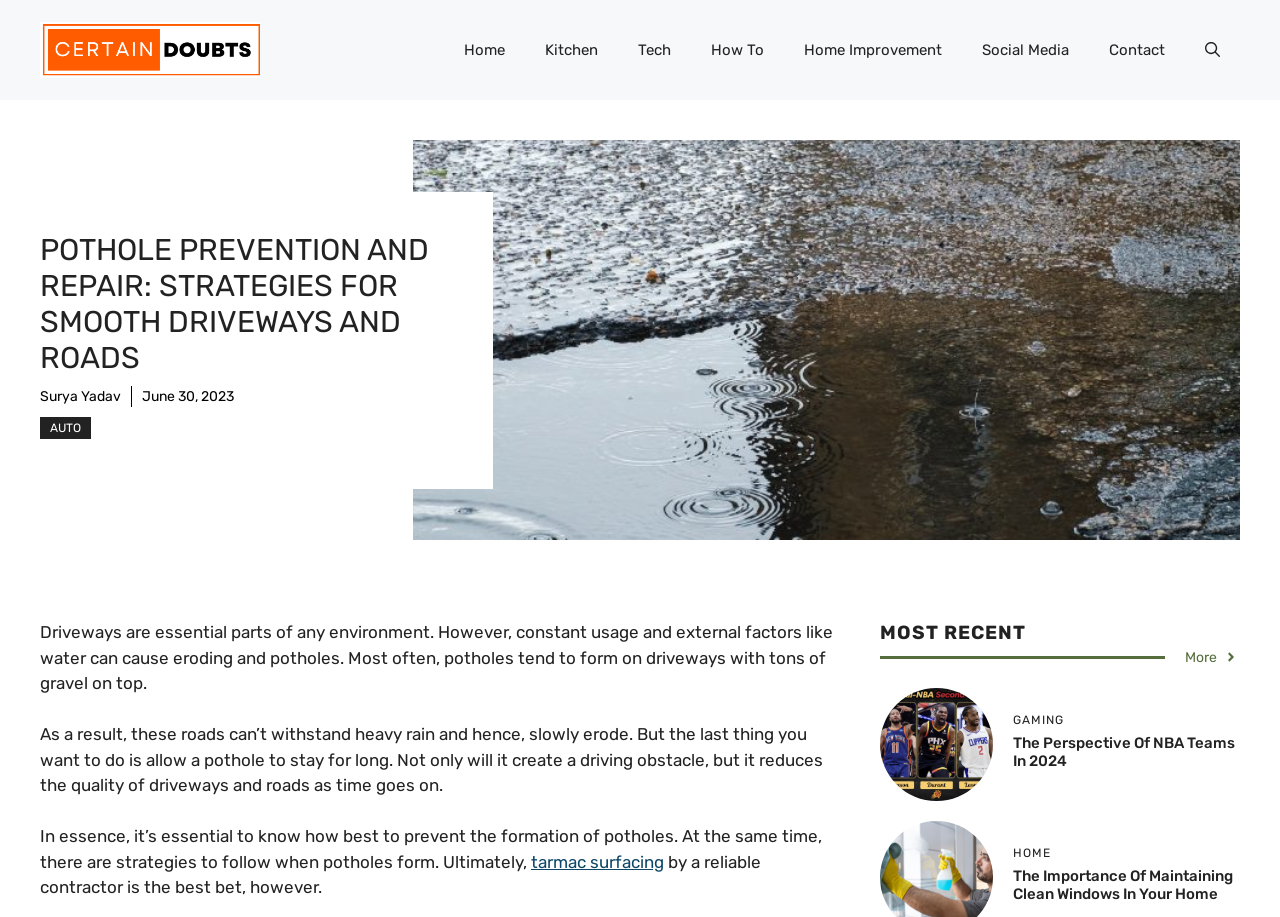What is the topic of the section with the heading 'GAMING'?
Examine the image and give a concise answer in one word or a short phrase.

The Perspective Of NBA Teams In 2024